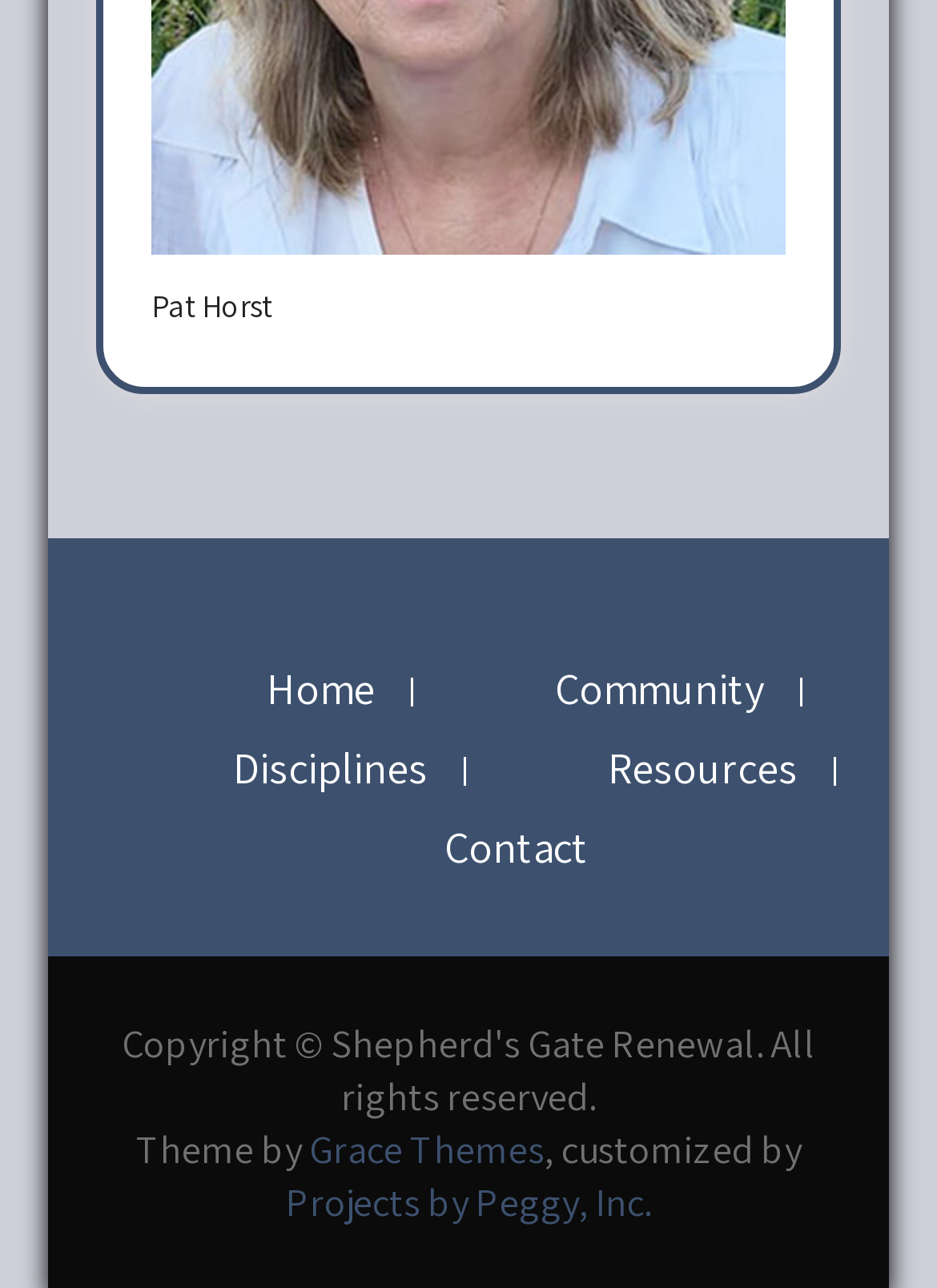Refer to the image and offer a detailed explanation in response to the question: What is the fifth link from the top of the webpage?

I counted the links from the top of the webpage and found that the fifth link is 'Contact', which is located below the links 'Home', 'Community', 'Disciplines', and 'Resources'.